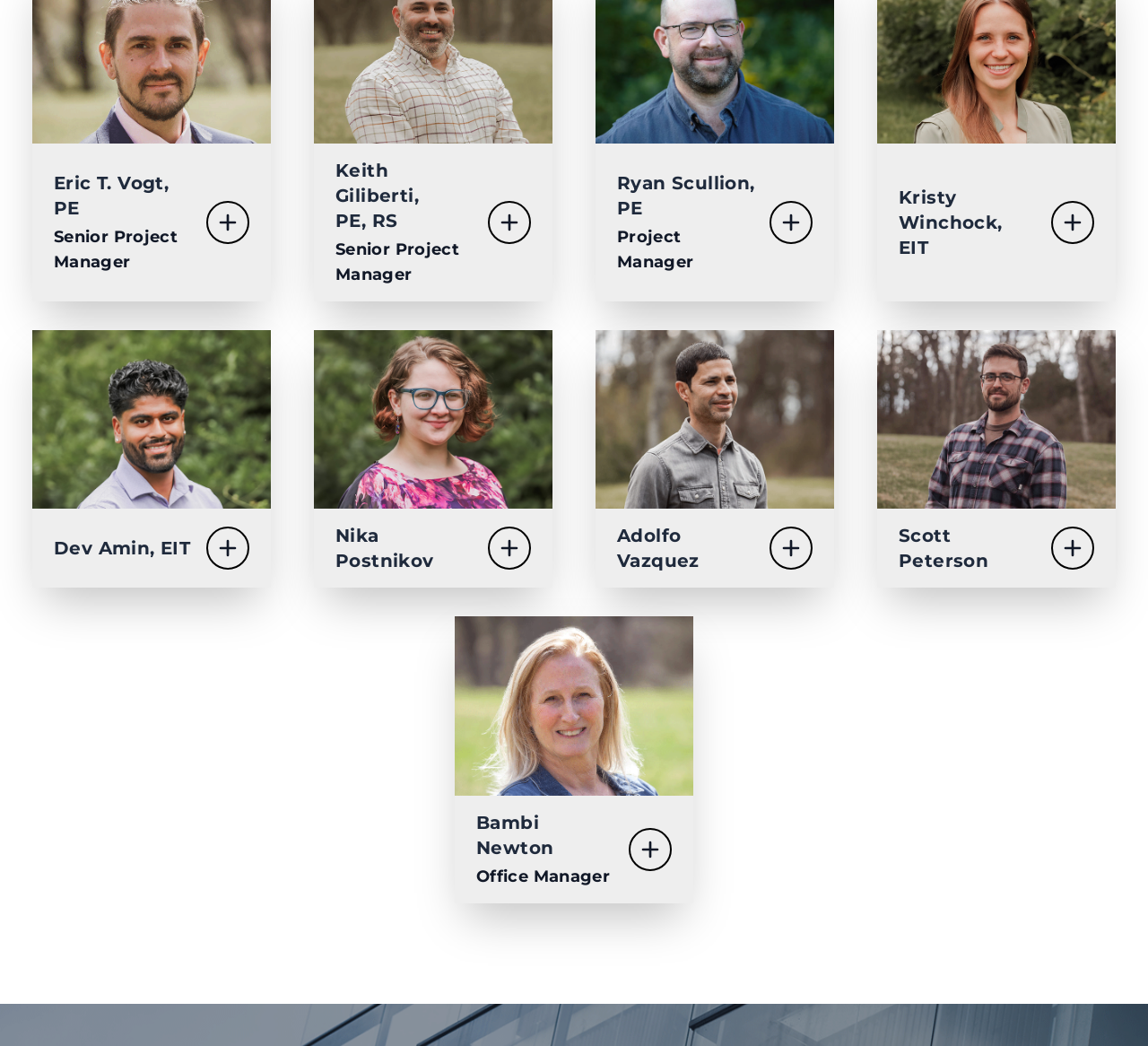Highlight the bounding box coordinates of the region I should click on to meet the following instruction: "View Bambi Newton's profile".

[0.396, 0.76, 0.604, 0.863]